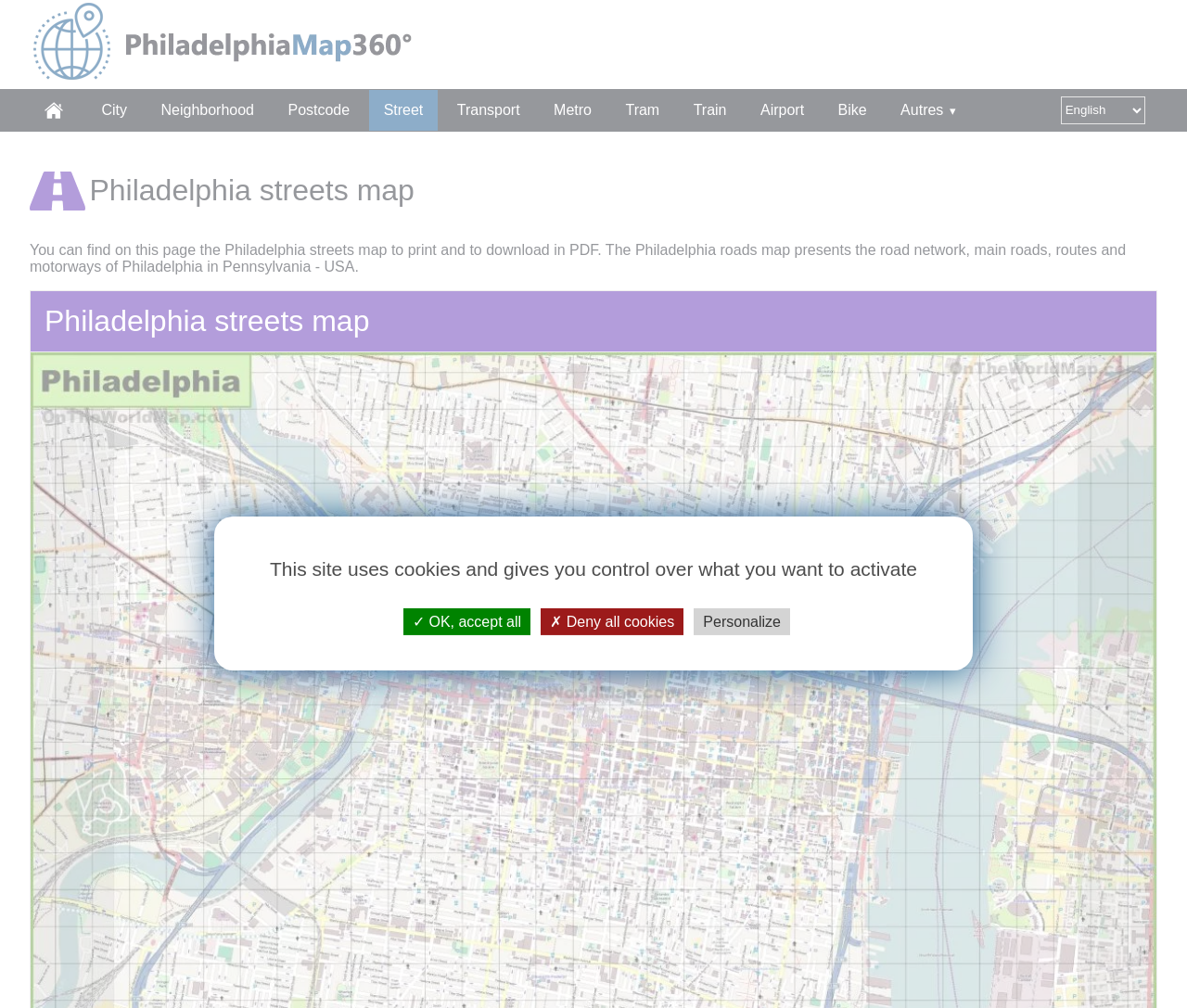Please provide a comprehensive response to the question below by analyzing the image: 
What modes of transportation are mentioned on this webpage?

By examining the links on the webpage, specifically the links 'Metro', 'Tram', 'Train', 'Airport', and 'Bike', it is clear that these modes of transportation are mentioned on this webpage, suggesting that the webpage provides information about these transportation modes in Philadelphia.